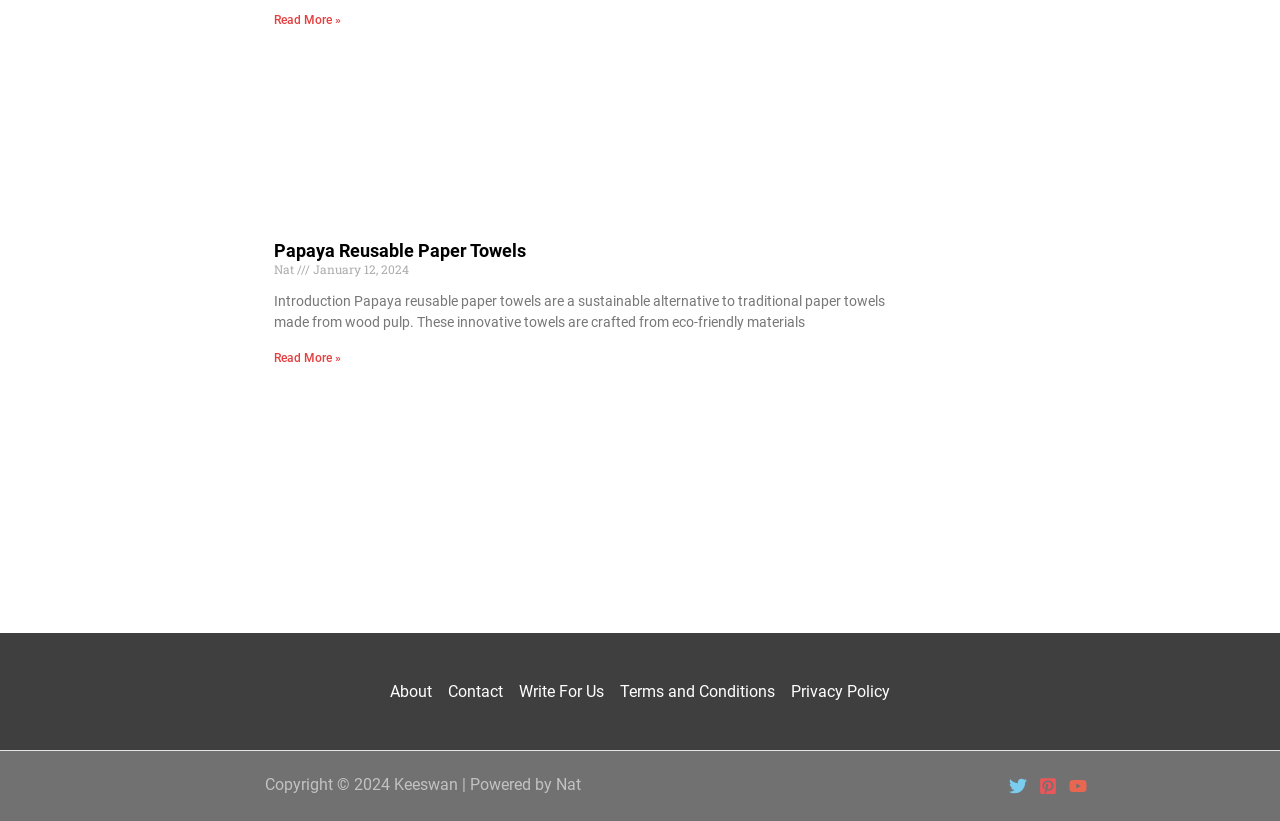Please provide the bounding box coordinates for the element that needs to be clicked to perform the instruction: "Visit Papaya Reusable Paper Towels". The coordinates must consist of four float numbers between 0 and 1, formatted as [left, top, right, bottom].

[0.214, 0.292, 0.411, 0.317]